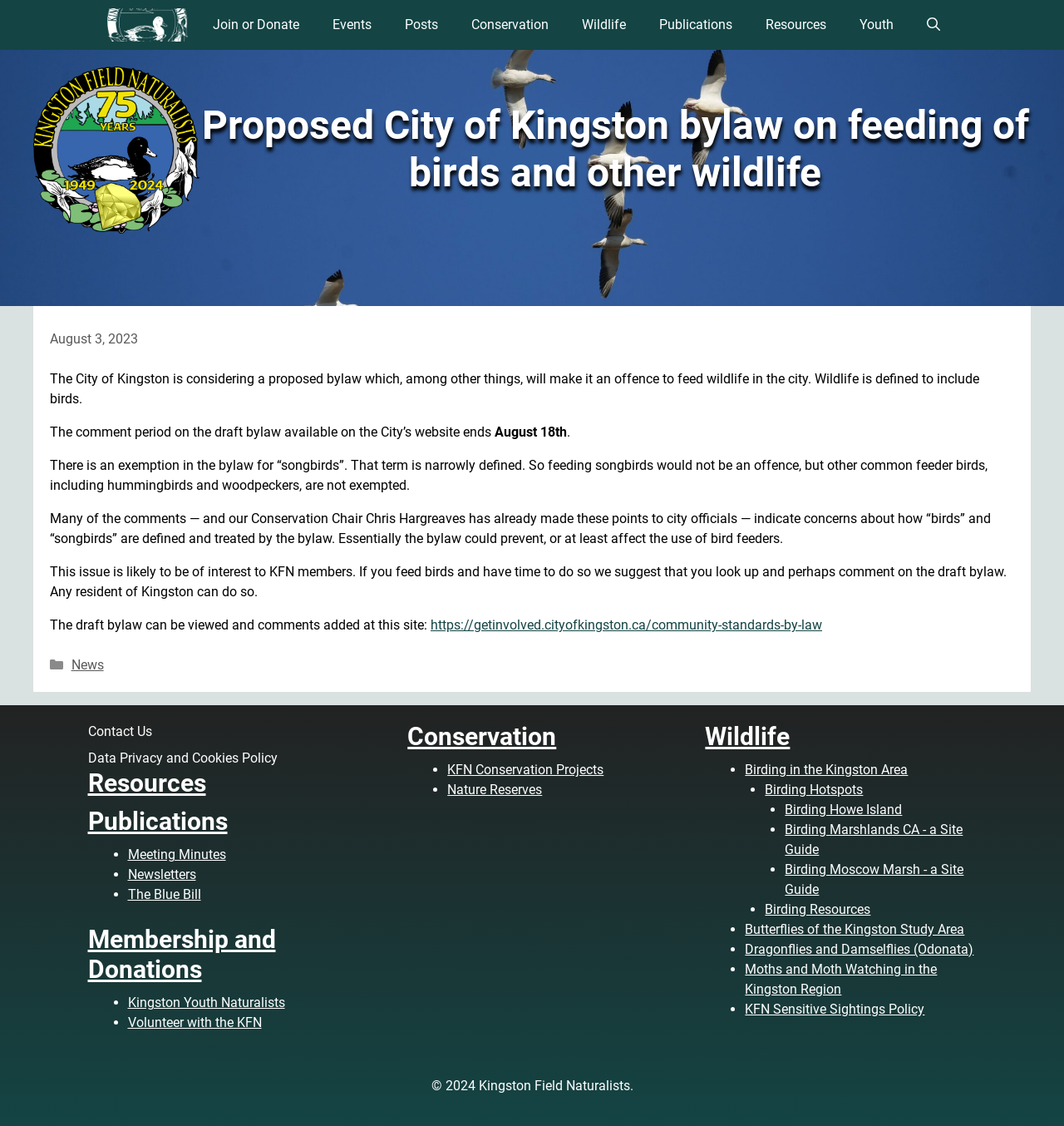Identify the main title of the webpage and generate its text content.

Proposed City of Kingston bylaw on feeding of birds and other wildlife